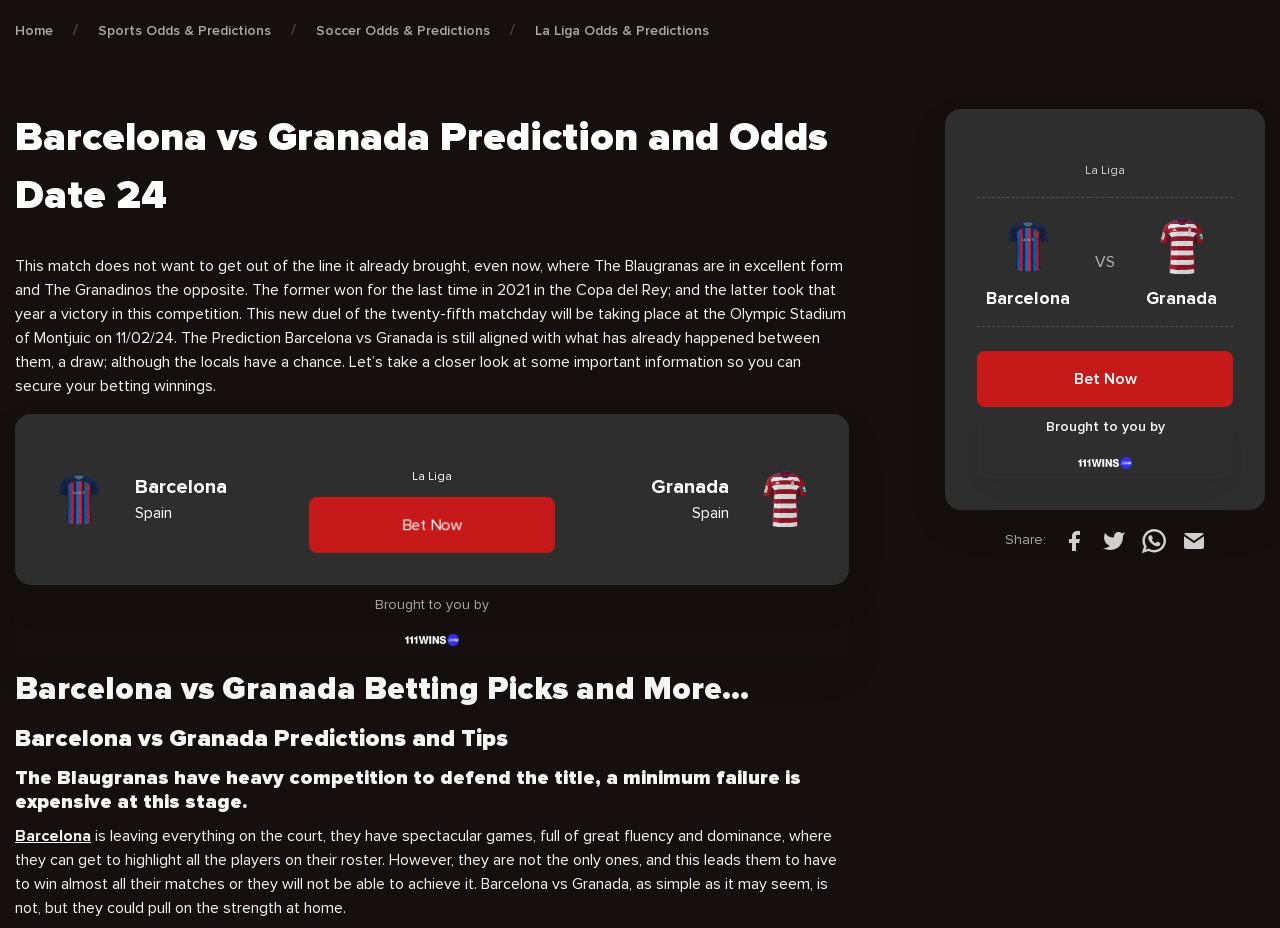Using the description: "Brought to you by", determine the UI element's bounding box coordinates. Ensure the coordinates are in the format of four float numbers between 0 and 1, i.e., [left, top, right, bottom].

[0.012, 0.63, 0.663, 0.706]